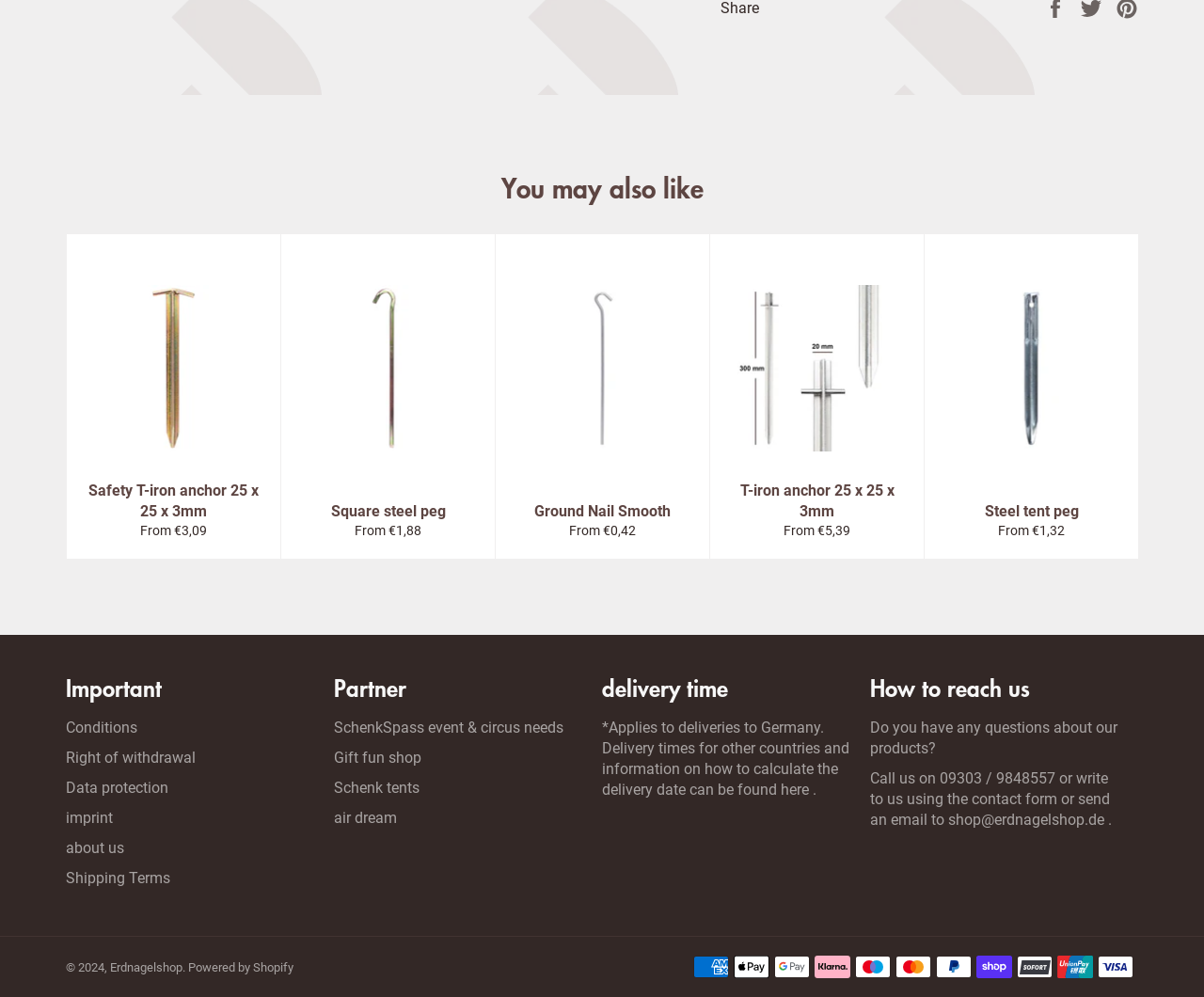Can you find the bounding box coordinates for the element to click on to achieve the instruction: "Contact us using the contact form"?

[0.807, 0.793, 0.878, 0.811]